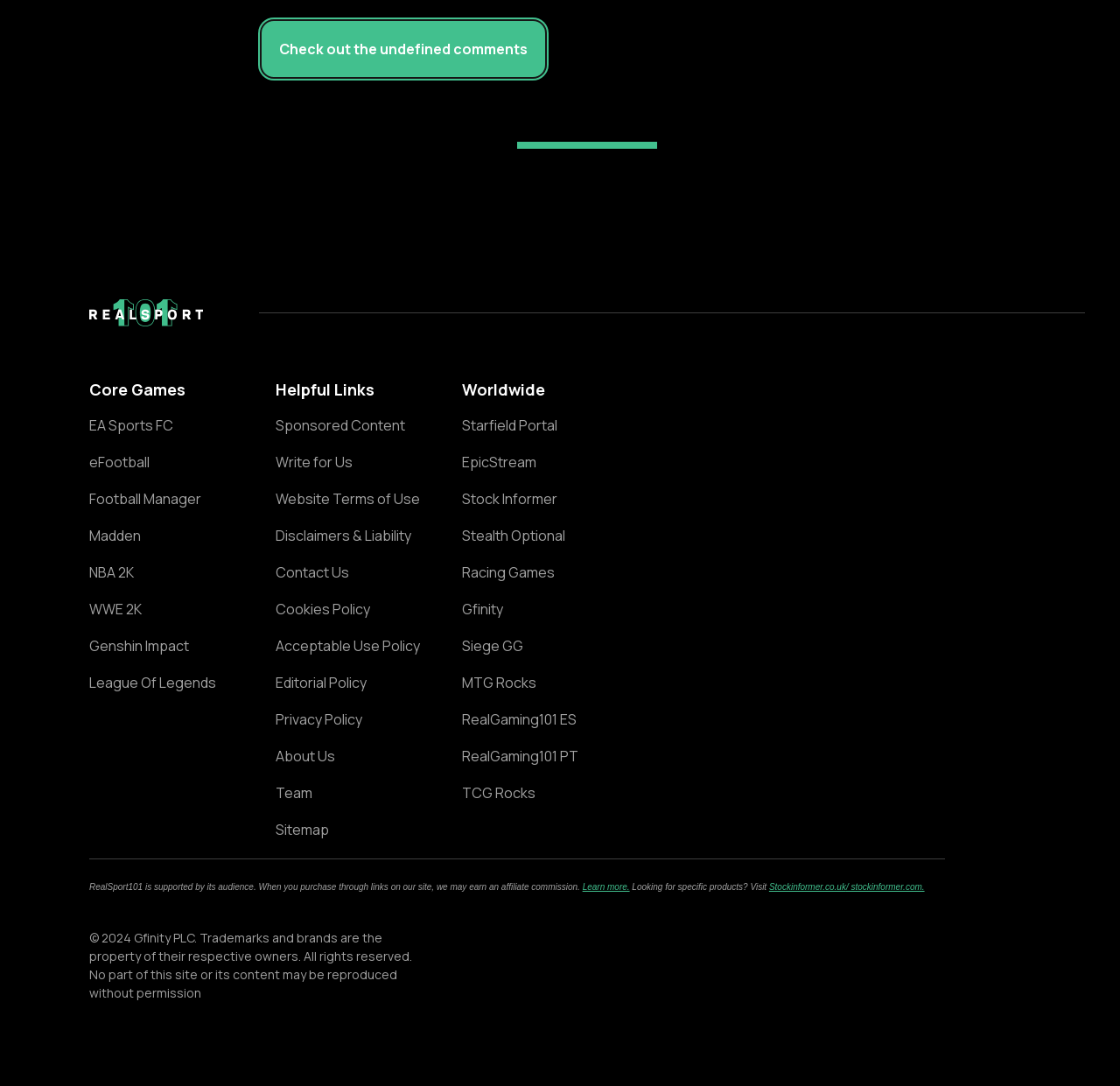Please identify the bounding box coordinates of the element that needs to be clicked to perform the following instruction: "Go to Stockinformer.co.uk".

[0.687, 0.888, 0.755, 0.9]